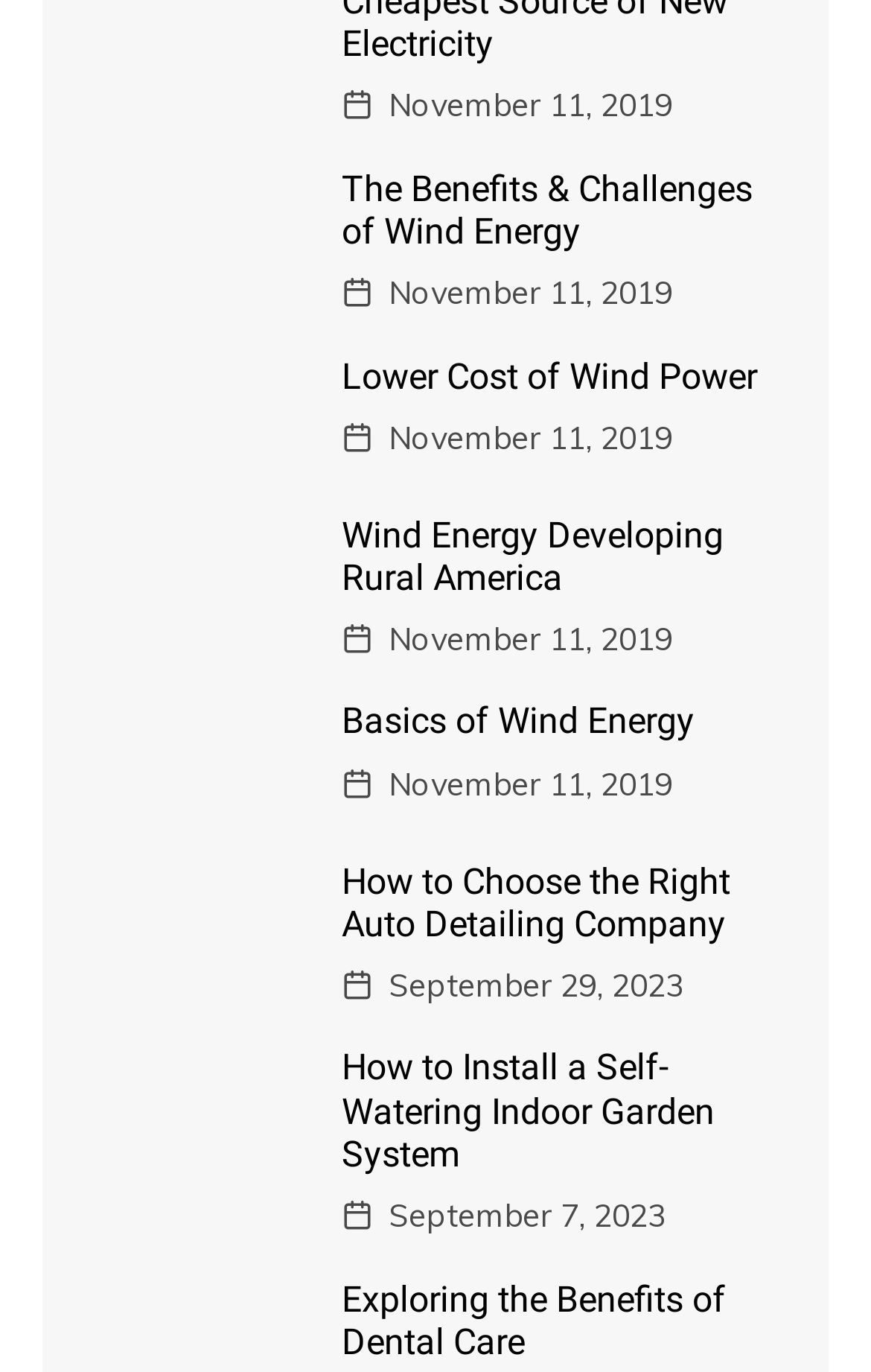Using the description "alt="Lower Cost of Wind Power"", predict the bounding box of the relevant HTML element.

[0.1, 0.284, 0.315, 0.317]